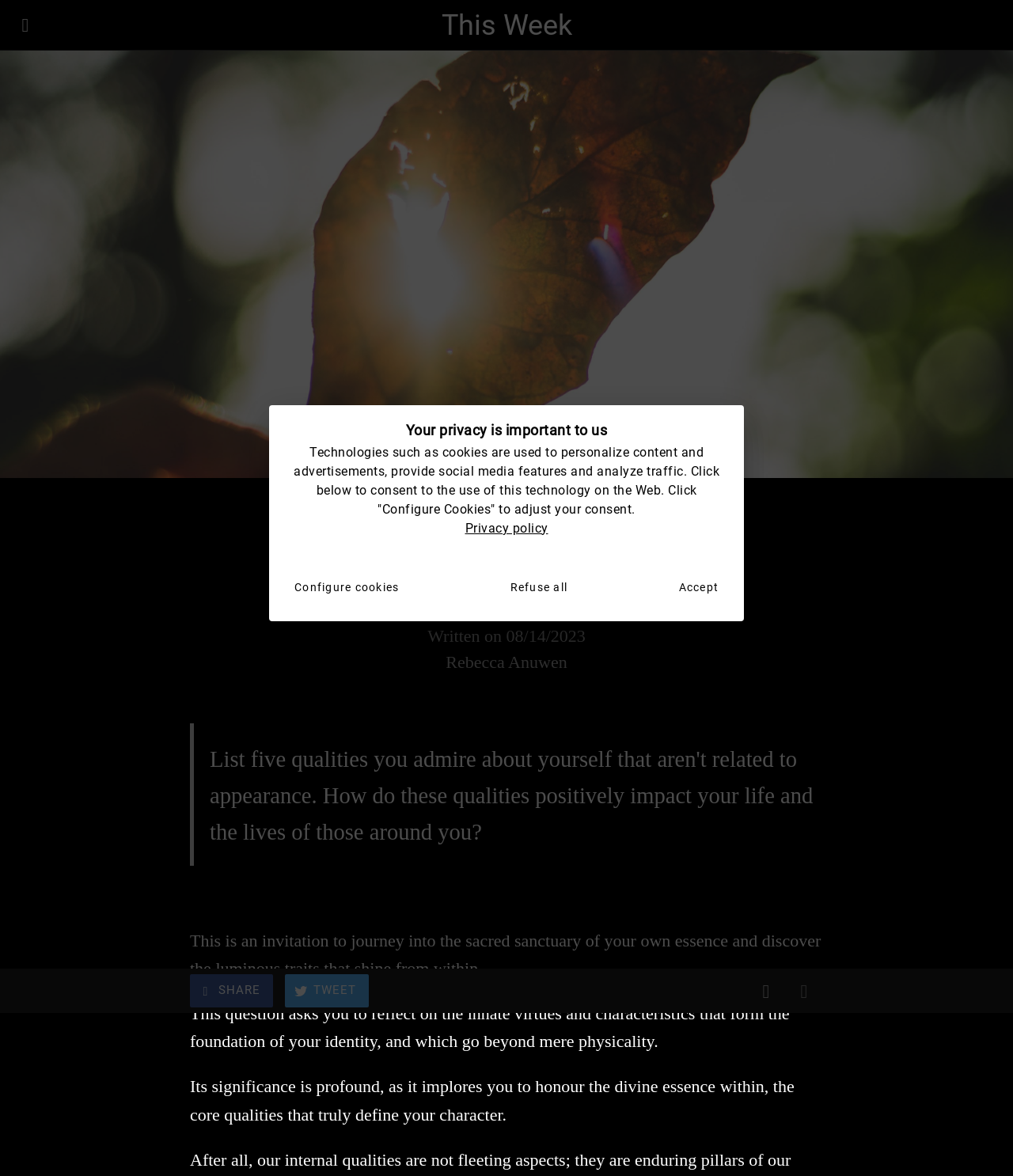Locate the bounding box coordinates of the area to click to fulfill this instruction: "Click the 'SHARE' button". The bounding box should be presented as four float numbers between 0 and 1, in the order [left, top, right, bottom].

[0.188, 0.828, 0.27, 0.857]